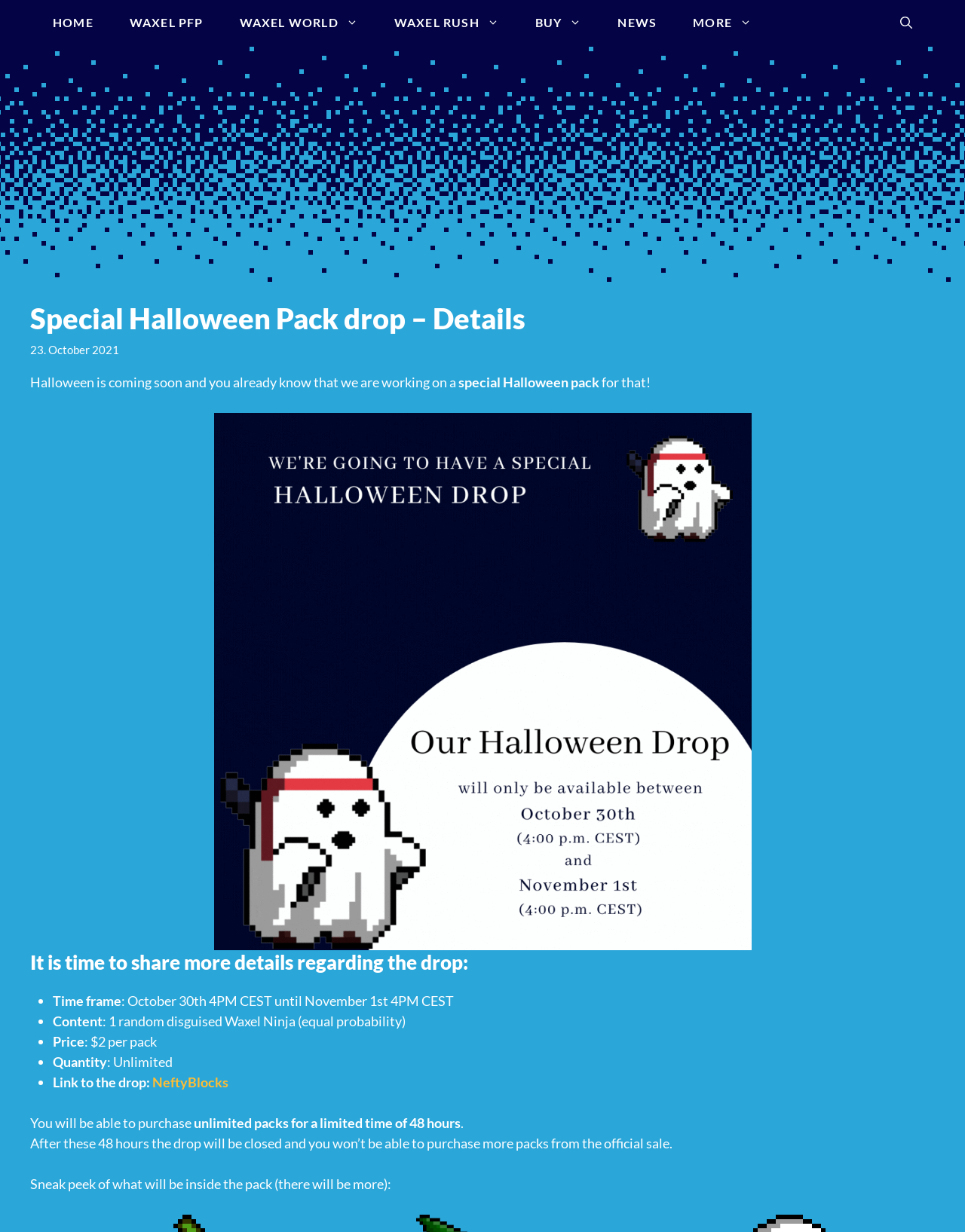Determine the bounding box coordinates for the HTML element mentioned in the following description: "More". The coordinates should be a list of four floats ranging from 0 to 1, represented as [left, top, right, bottom].

[0.699, 0.0, 0.798, 0.037]